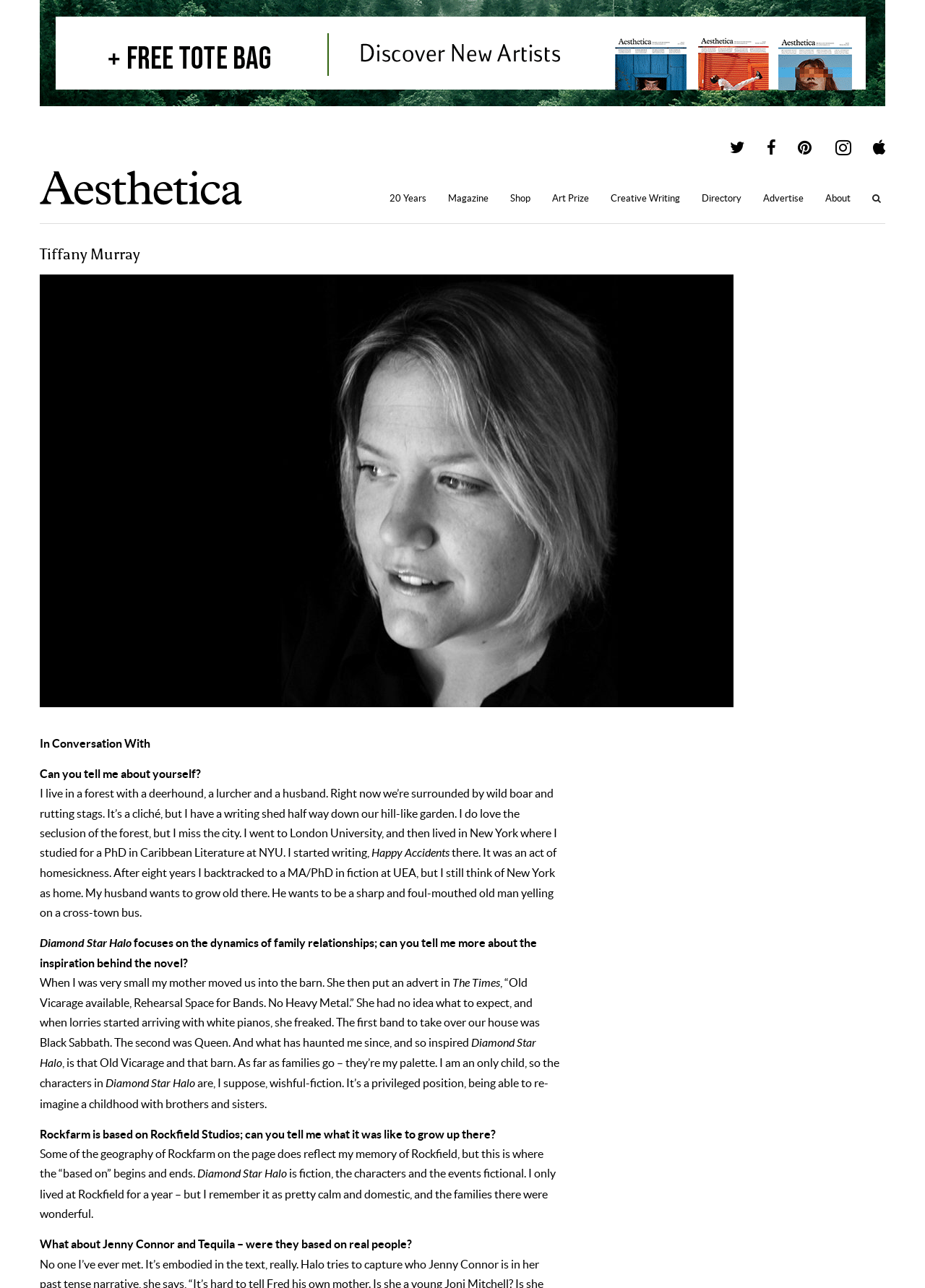Please analyze the image and provide a thorough answer to the question:
What is Tiffany Murray's occupation?

Tiffany Murray's occupation can be inferred from the conversation about her writing and her novel 'Diamond Star Halo' which is discussed in the webpage.